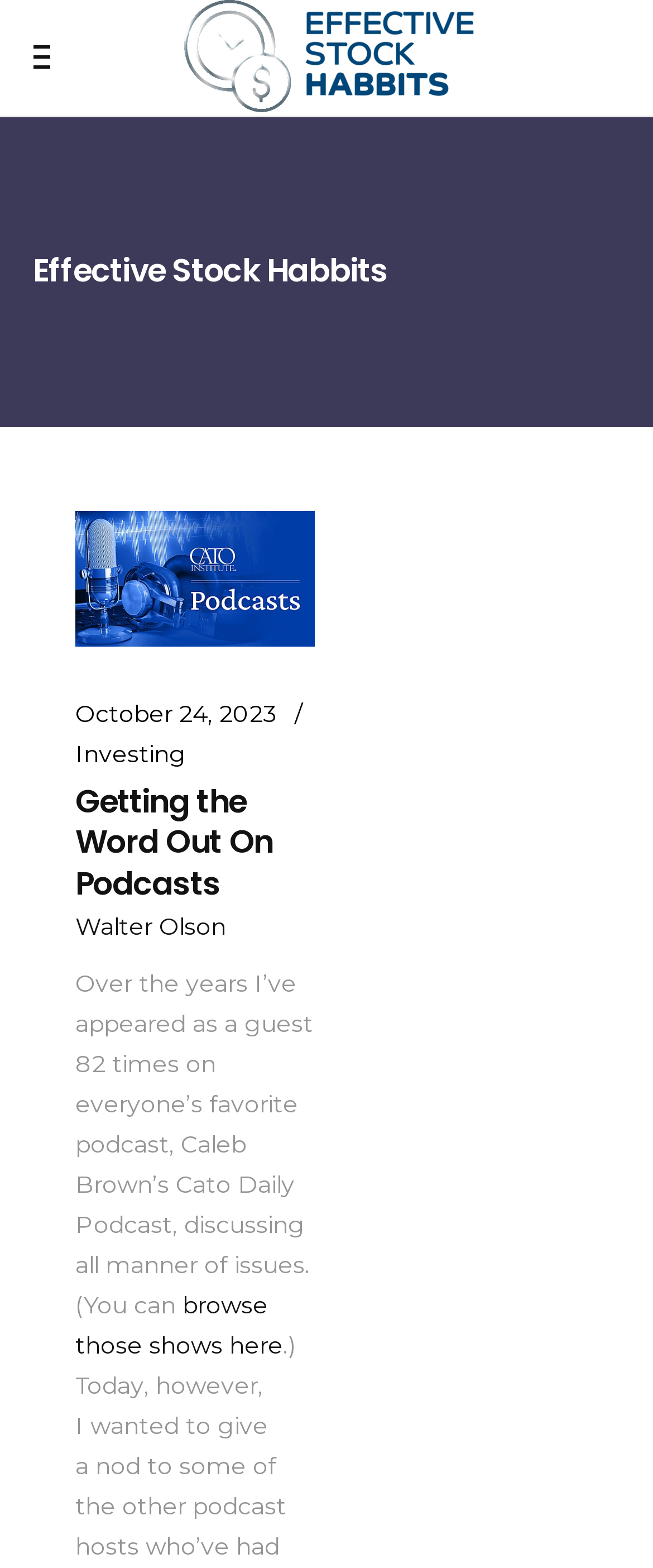Describe all the key features and sections of the webpage thoroughly.

The webpage is about "Getting the Word Out On Podcasts – Effective Stock Habbits". At the top left corner, there is a link with no text. Next to it, on the top center, is a mobile logo image with a link. Below the mobile logo, there is a layout table that spans the entire width of the page.

Within the layout table, there is a heading "Effective Stock Habbits" at the top left. Below it, there are several links and text elements. A link "October 24, 2023" is positioned above a link "Investing". Further down, there is a heading "Getting the Word Out On Podcasts" followed by a link "Walter Olson". 

Below the link "Walter Olson", there is a block of text that describes the author's experience as a guest on a podcast, discussing various issues. The text is followed by a link "browse those shows here". Overall, the webpage appears to be a blog post or article about the author's experience with podcasts, with links to related content.